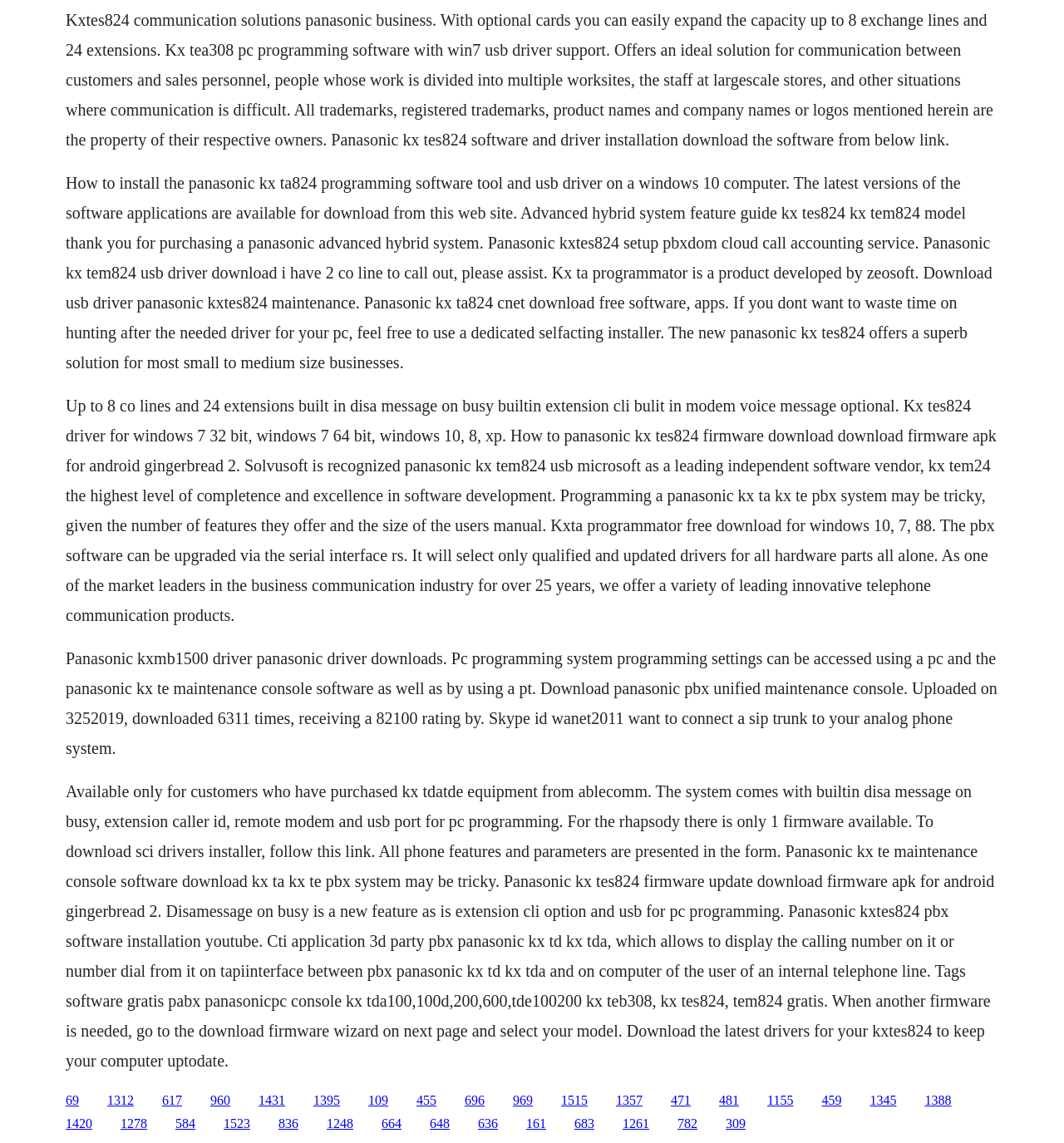Please answer the following question using a single word or phrase: 
What is the maximum number of exchange lines supported?

8